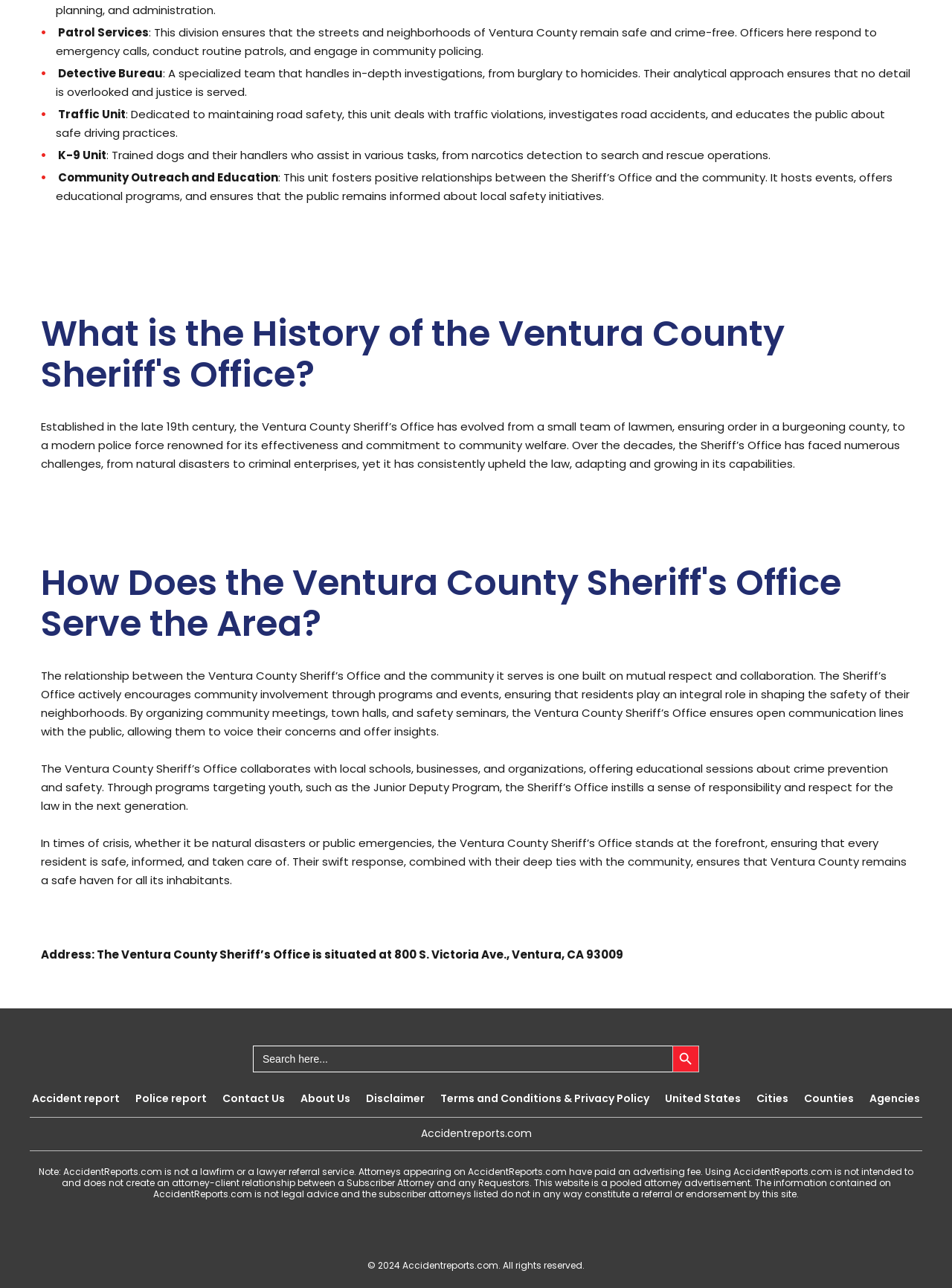Provide the bounding box coordinates for the specified HTML element described in this description: "Cities". The coordinates should be four float numbers ranging from 0 to 1, in the format [left, top, right, bottom].

[0.795, 0.847, 0.828, 0.859]